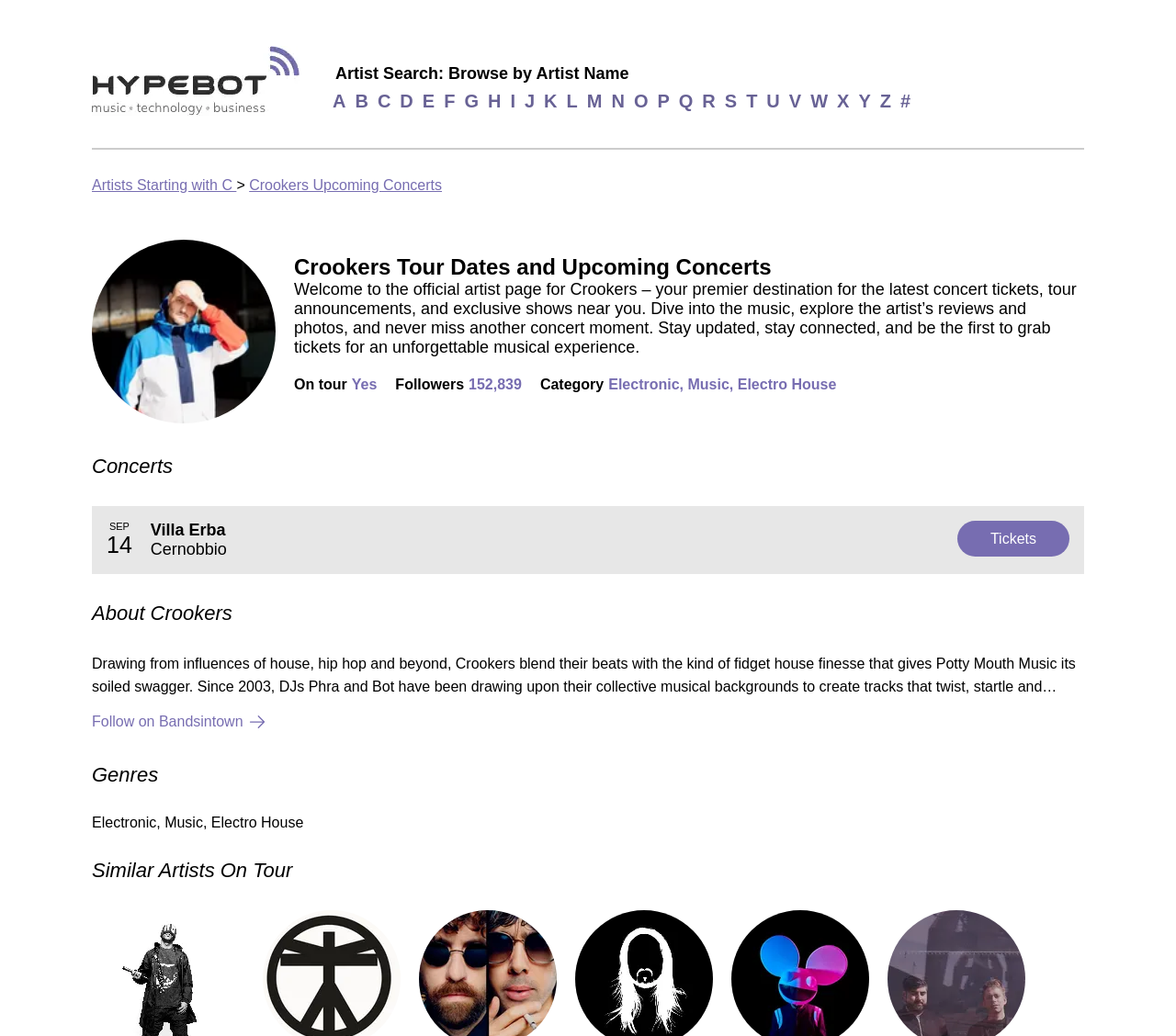Determine the title of the webpage and give its text content.

Crookers Tour Dates and Upcoming Concerts